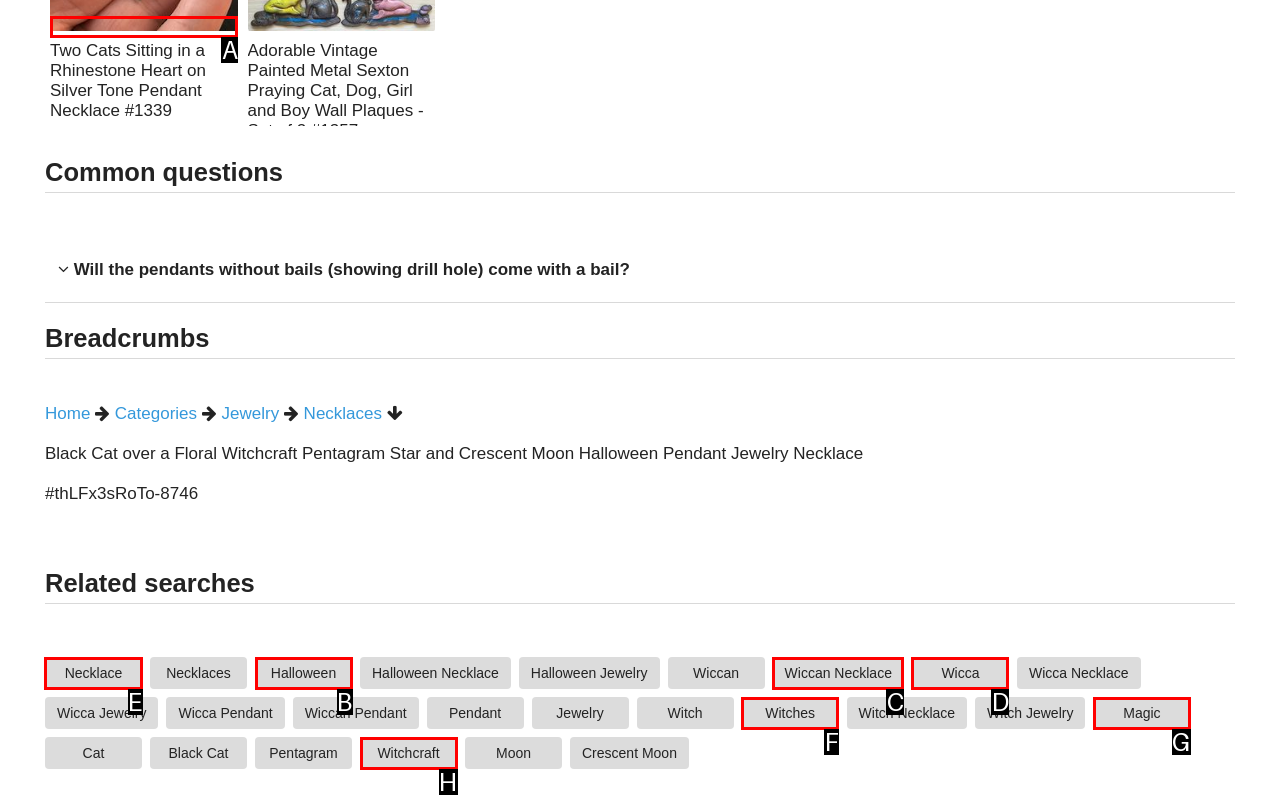What option should I click on to execute the task: Click on the 'Necklace' link? Give the letter from the available choices.

E